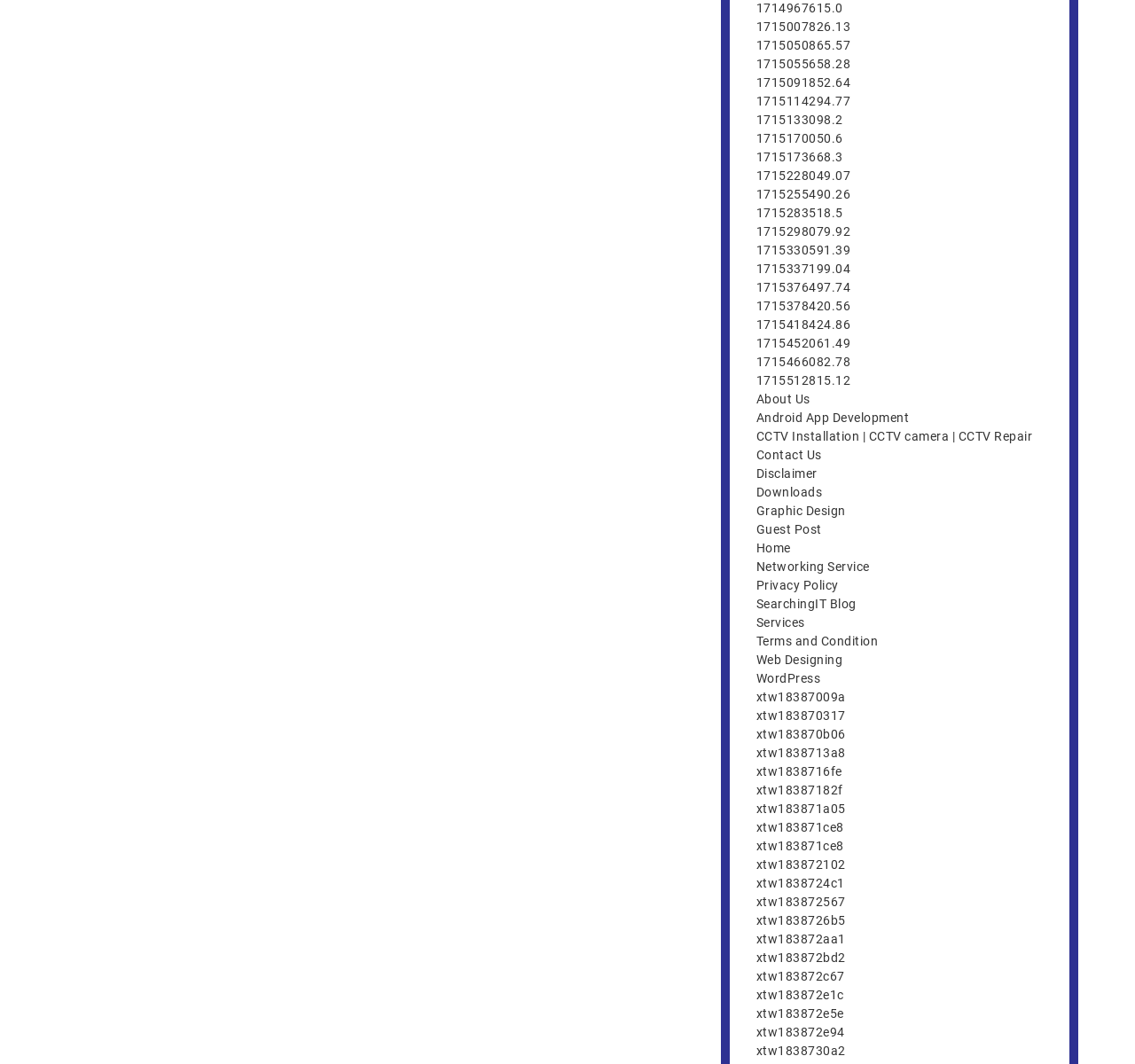Locate and provide the bounding box coordinates for the HTML element that matches this description: "SearchingIT Blog".

[0.666, 0.561, 0.755, 0.574]